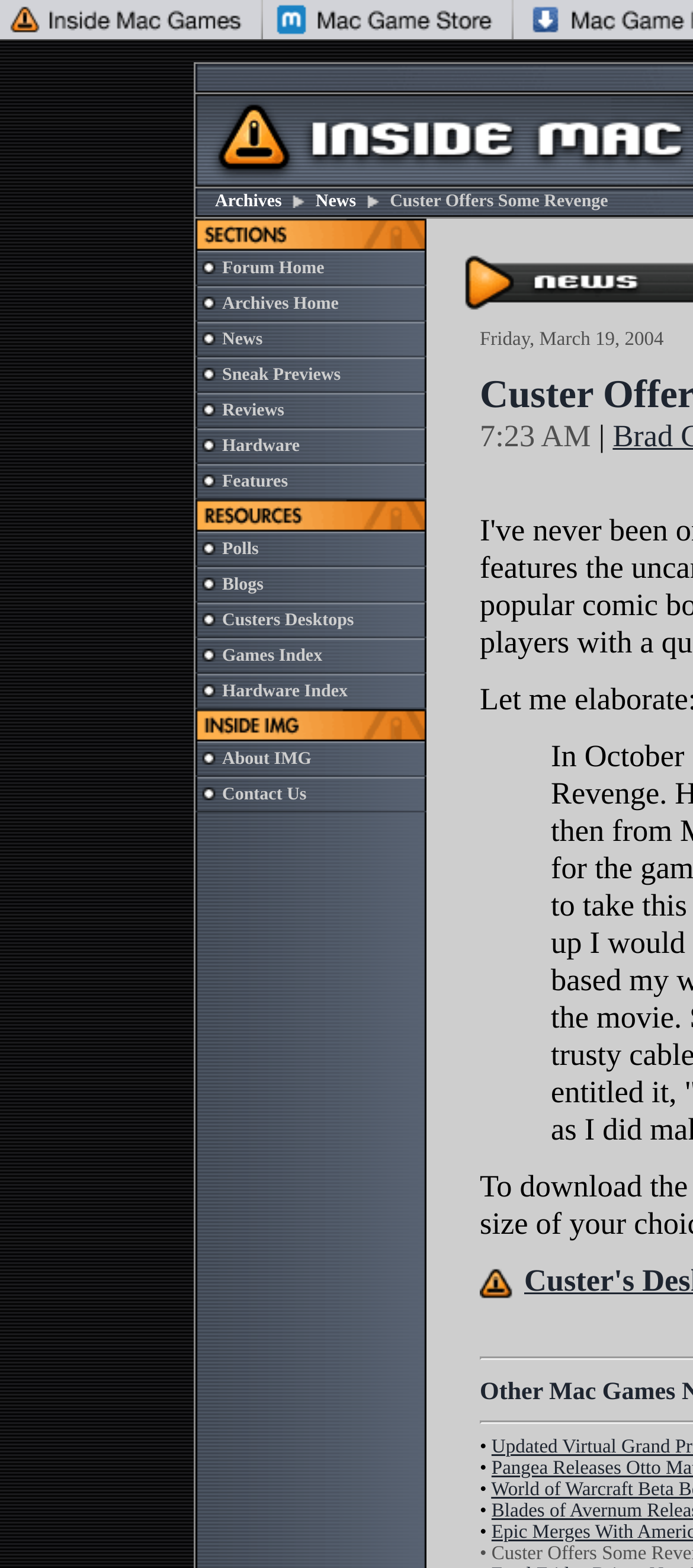What is the text of the second gridcell in the table?
Answer the question with a single word or phrase by looking at the picture.

Forum Home